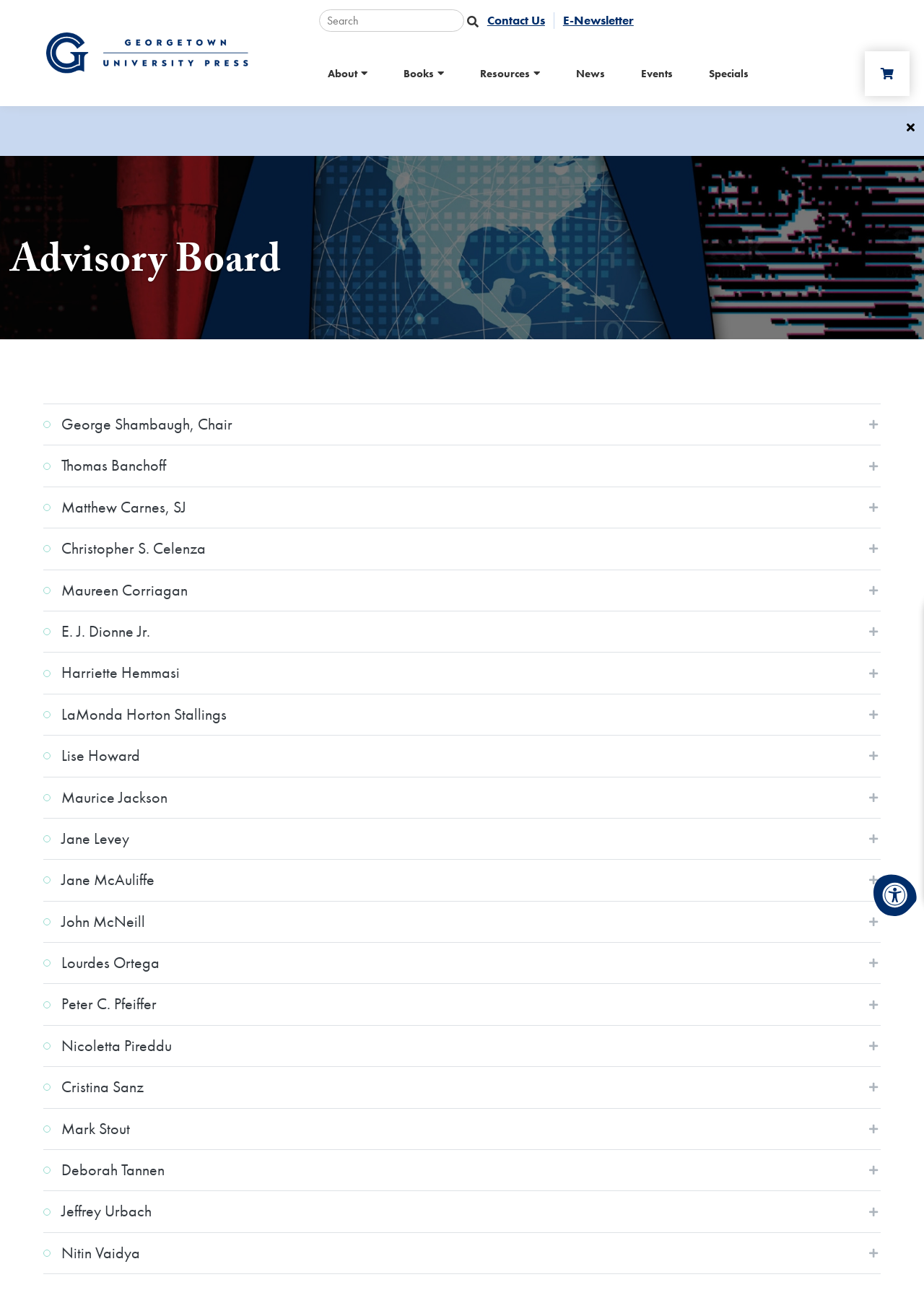What is the purpose of the button with the text 'Skip to Content'?
Refer to the image and give a detailed answer to the query.

I inferred the purpose of the button by its text 'Skip to Content', which suggests that it allows users to bypass the navigation menu and go directly to the main content of the webpage.